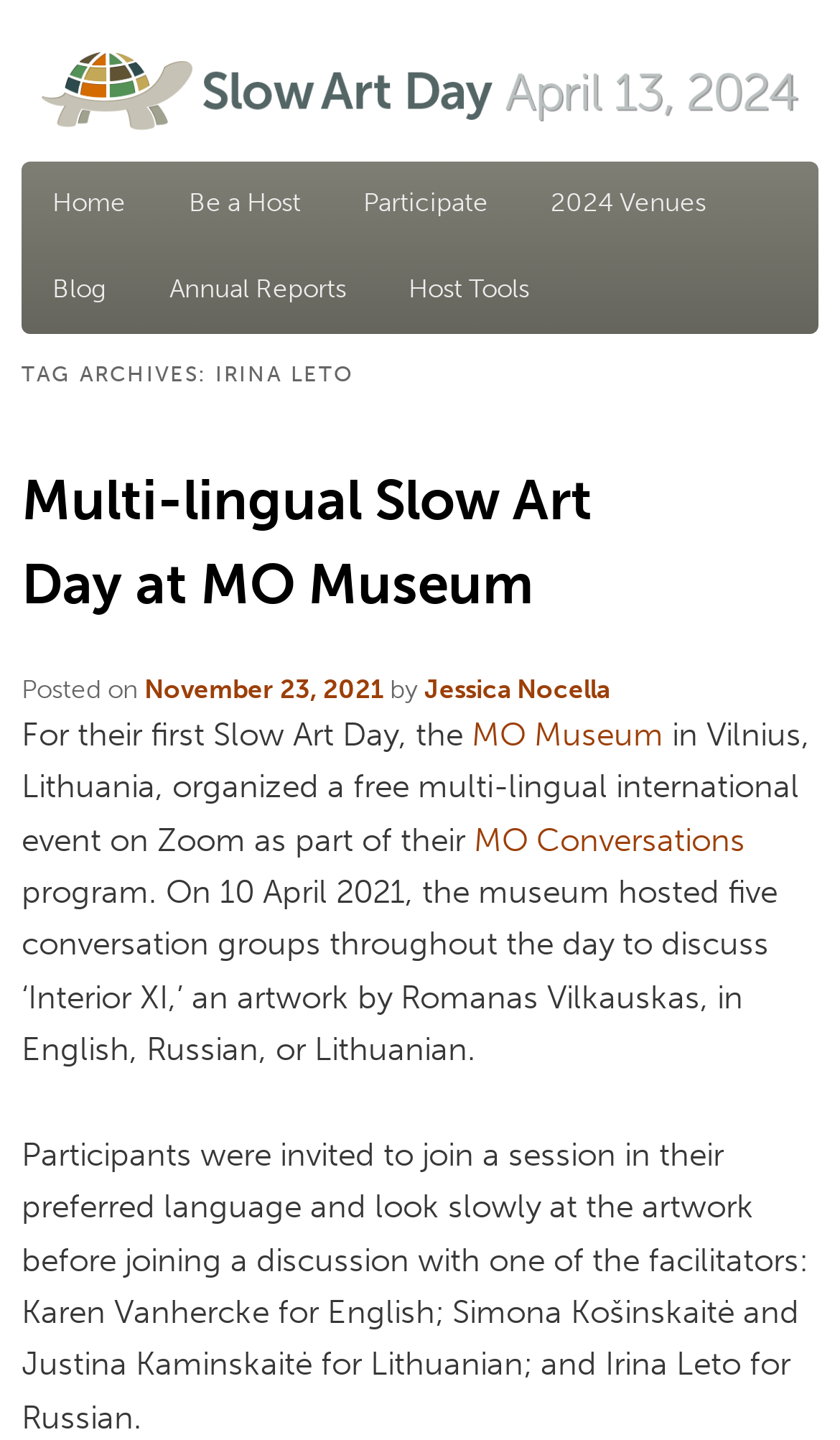Locate the bounding box coordinates of the UI element described by: "Who We Are". Provide the coordinates as four float numbers between 0 and 1, formatted as [left, top, right, bottom].

None